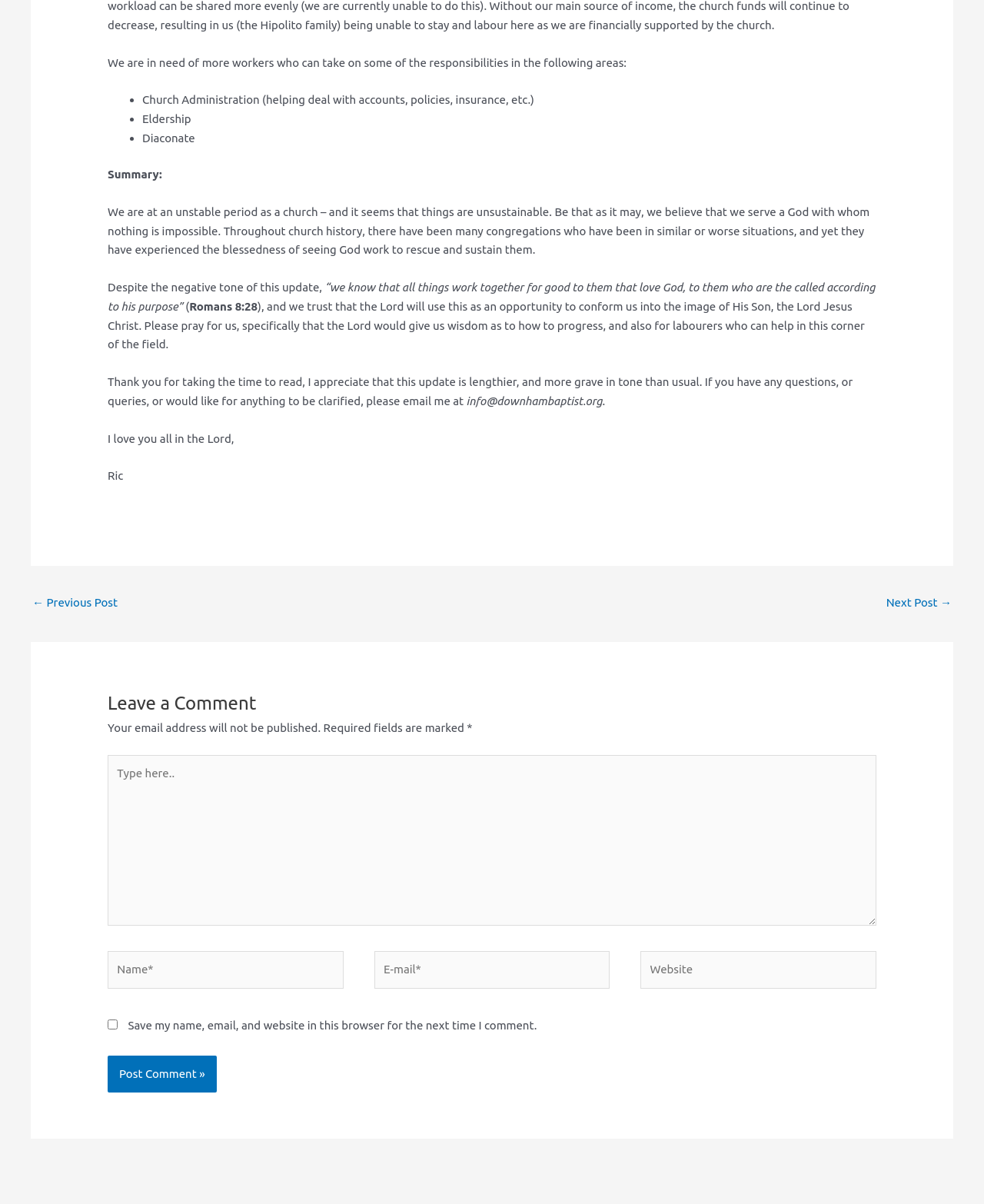What is the email address to contact? Observe the screenshot and provide a one-word or short phrase answer.

info@downhambaptist.org